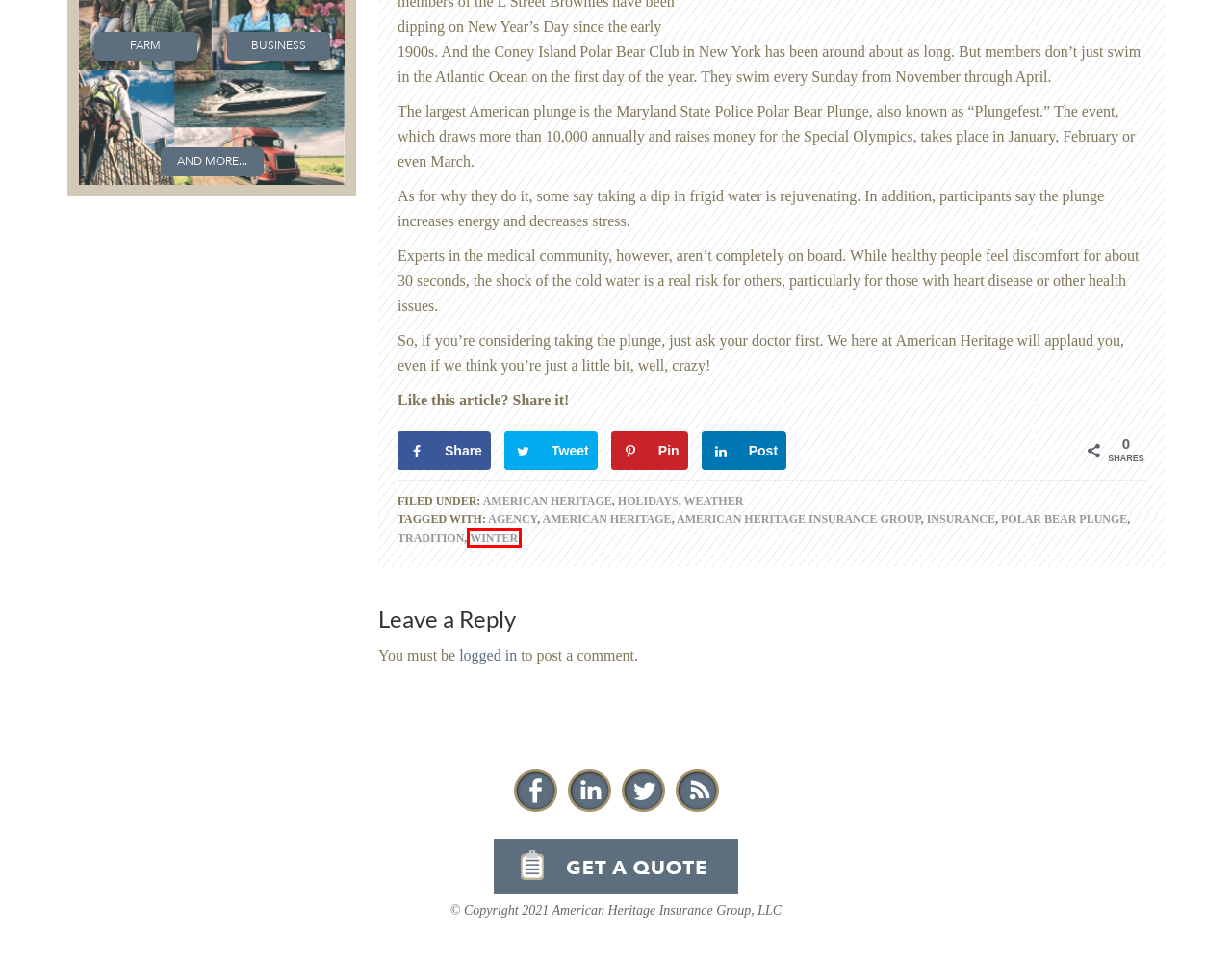Observe the screenshot of a webpage with a red bounding box highlighting an element. Choose the webpage description that accurately reflects the new page after the element within the bounding box is clicked. Here are the candidates:
A. Polar Bear Plunge Archives - American Heritage Insurance Group
B. American Heritage Insurance Group Archives - American Heritage Insurance Group
C. Log In ‹ American Heritage Insurance Group — WordPress
D. Insurance Archives - American Heritage Insurance Group
E. American Heritage Archives - American Heritage Insurance Group
F. Winter Archives - American Heritage Insurance Group
G. Weather Archives - American Heritage Insurance Group
H. Agency Archives - American Heritage Insurance Group

F